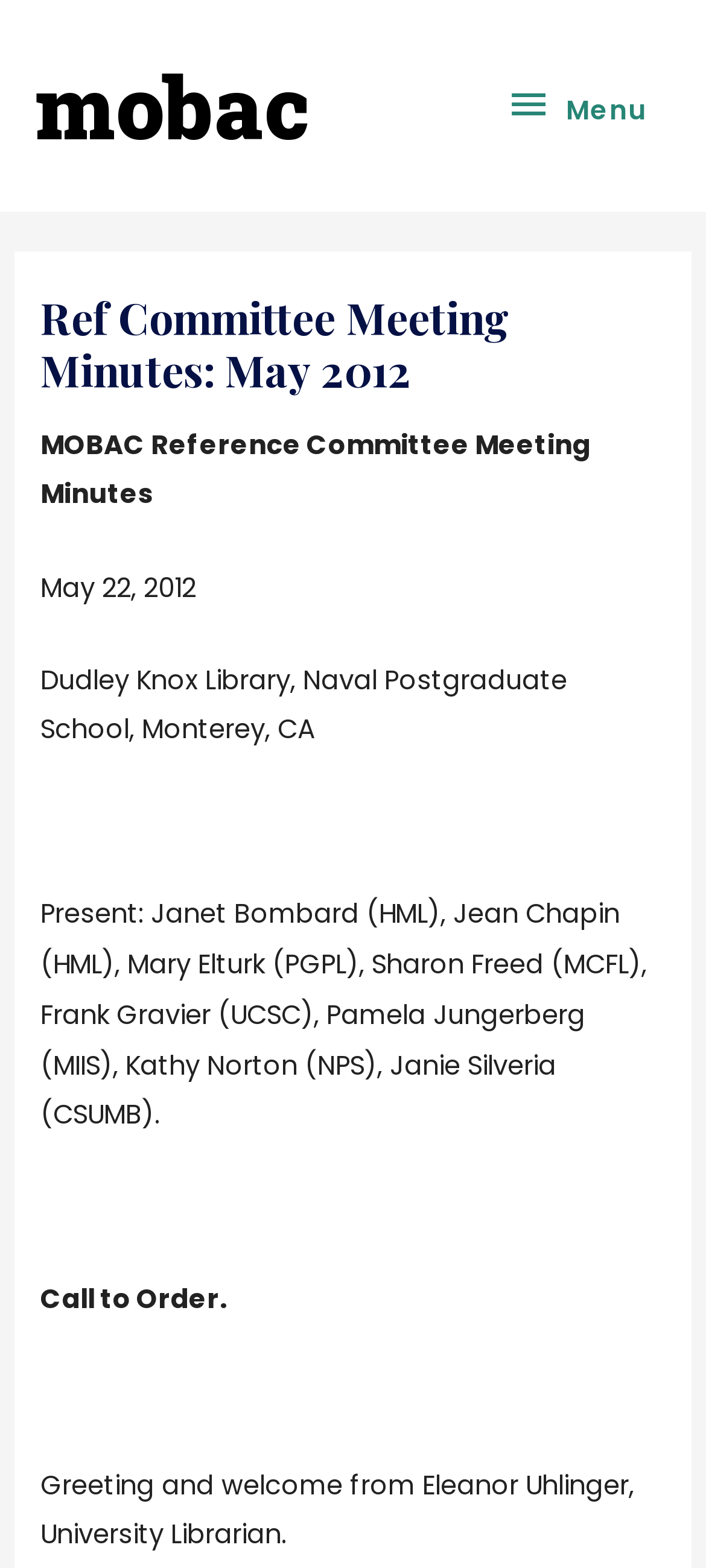What was the first item on the agenda?
Using the image, respond with a single word or phrase.

Call to Order